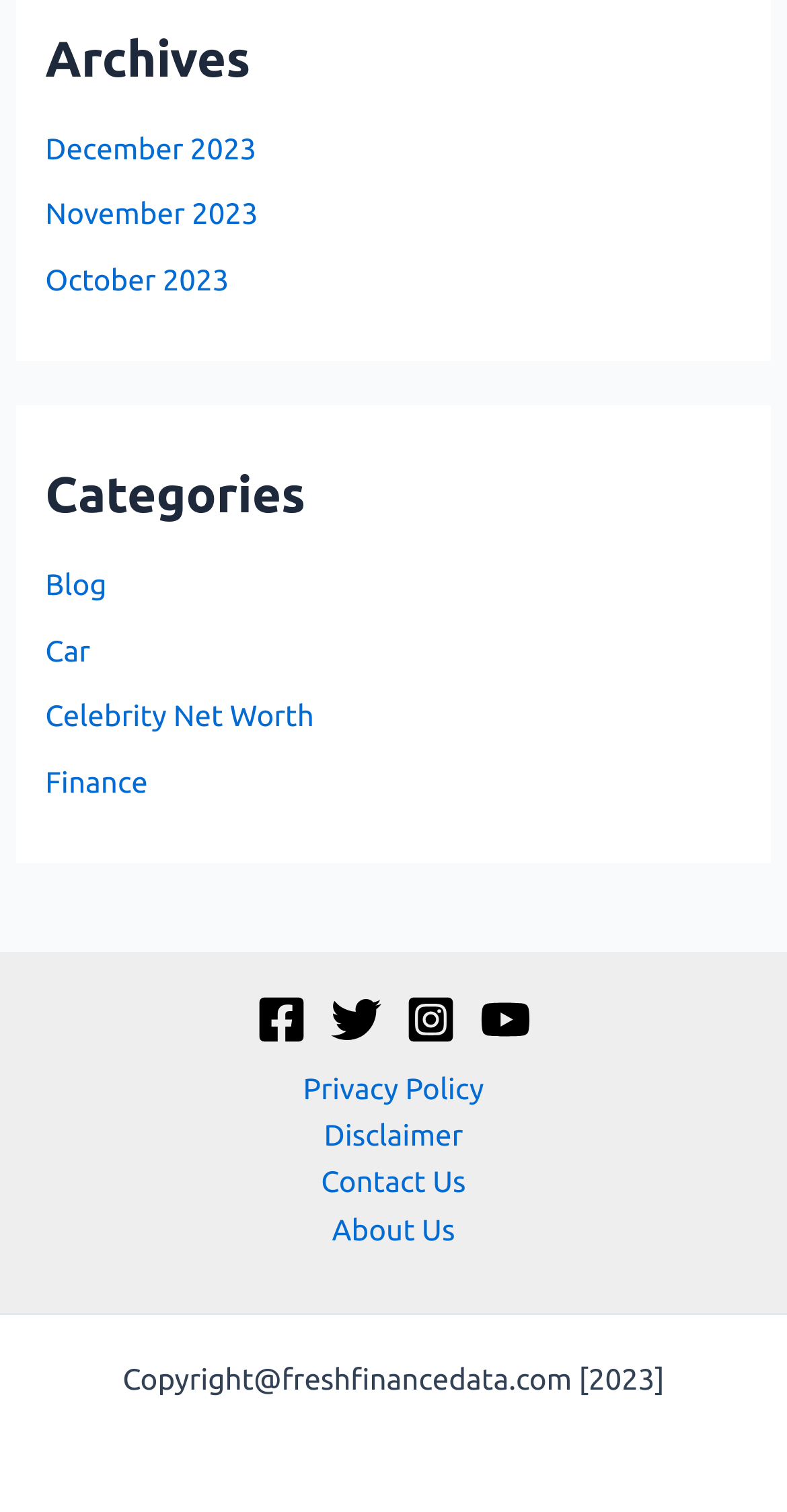What is the category with the most links?
Please provide a single word or phrase as the answer based on the screenshot.

Categories